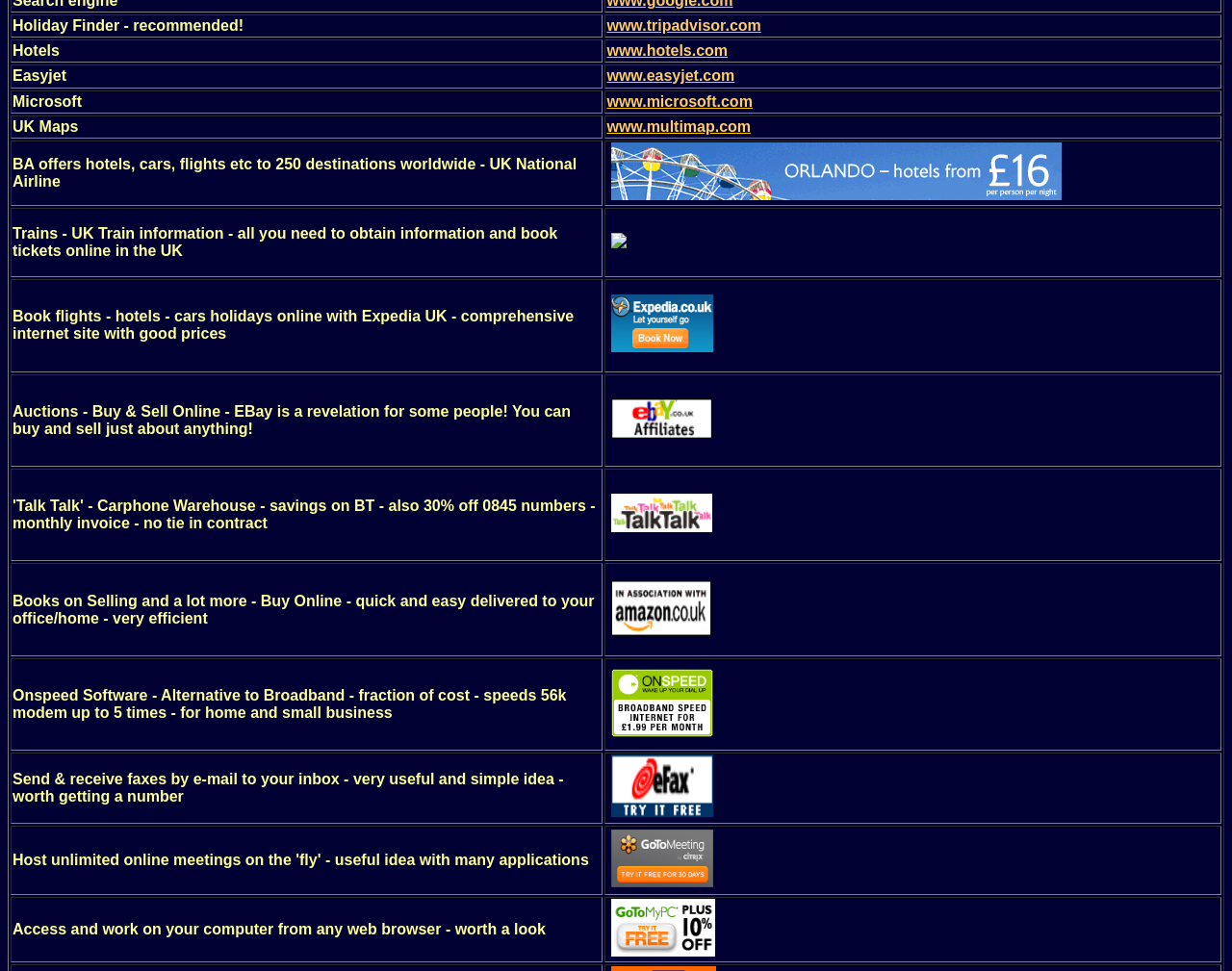Can you find the bounding box coordinates for the UI element given this description: "www.easyjet.com"? Provide the coordinates as four float numbers between 0 and 1: [left, top, right, bottom].

[0.493, 0.07, 0.596, 0.087]